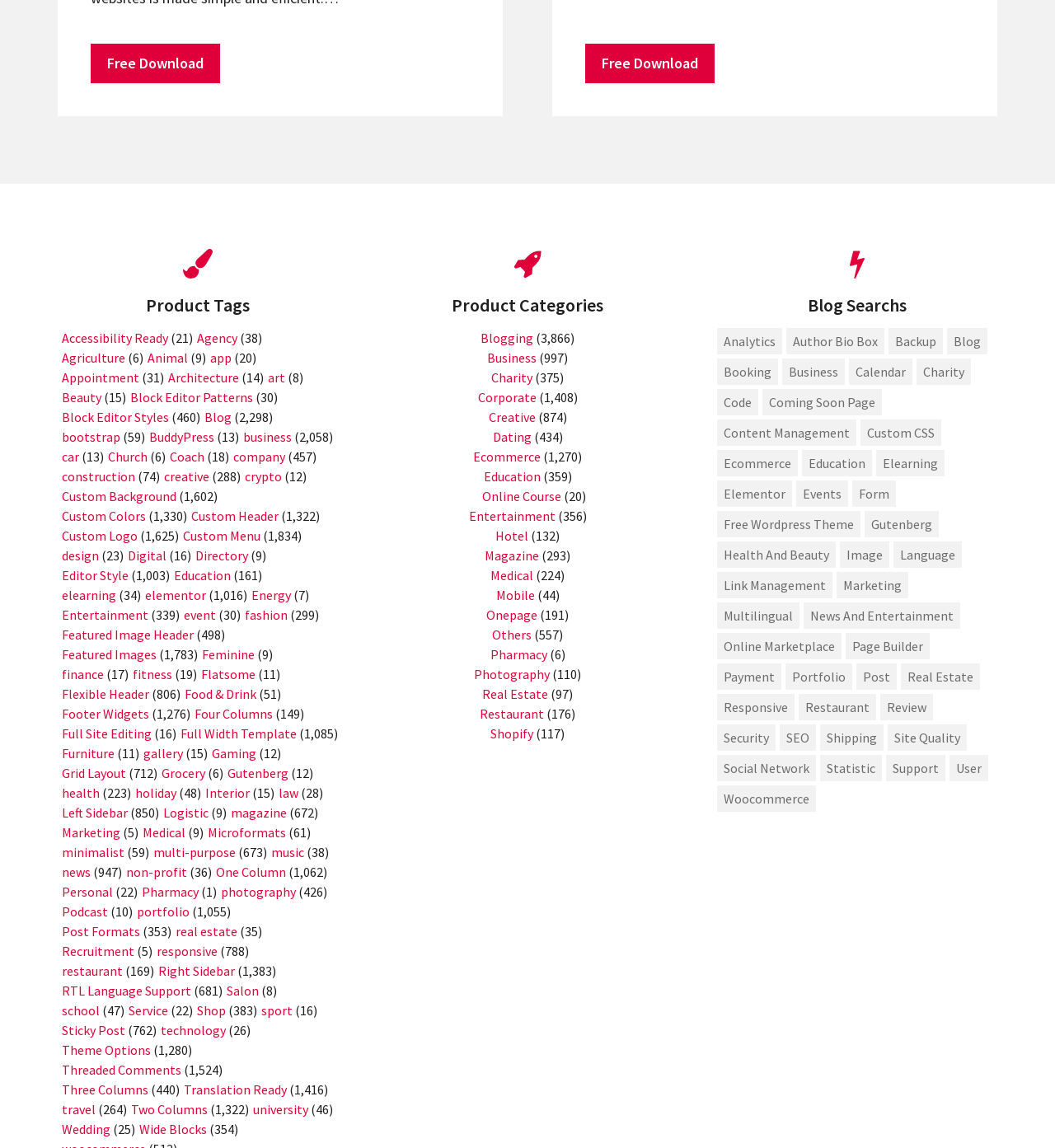Specify the bounding box coordinates of the element's region that should be clicked to achieve the following instruction: "Explore Accessibility Ready". The bounding box coordinates consist of four float numbers between 0 and 1, in the format [left, top, right, bottom].

[0.059, 0.287, 0.159, 0.301]